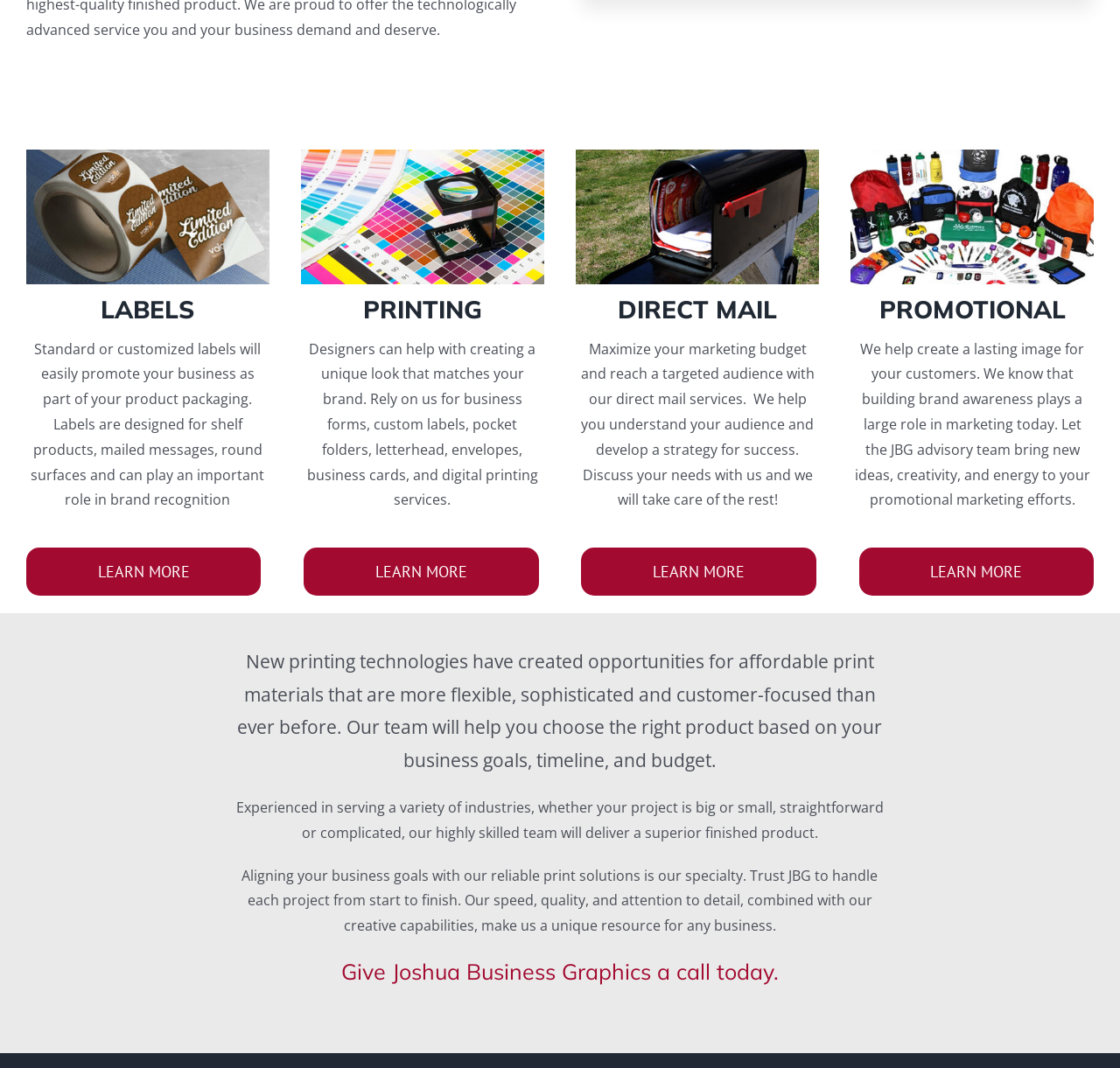Pinpoint the bounding box coordinates of the element that must be clicked to accomplish the following instruction: "Explore promotional products". The coordinates should be in the format of four float numbers between 0 and 1, i.e., [left, top, right, bottom].

[0.76, 0.138, 0.977, 0.156]